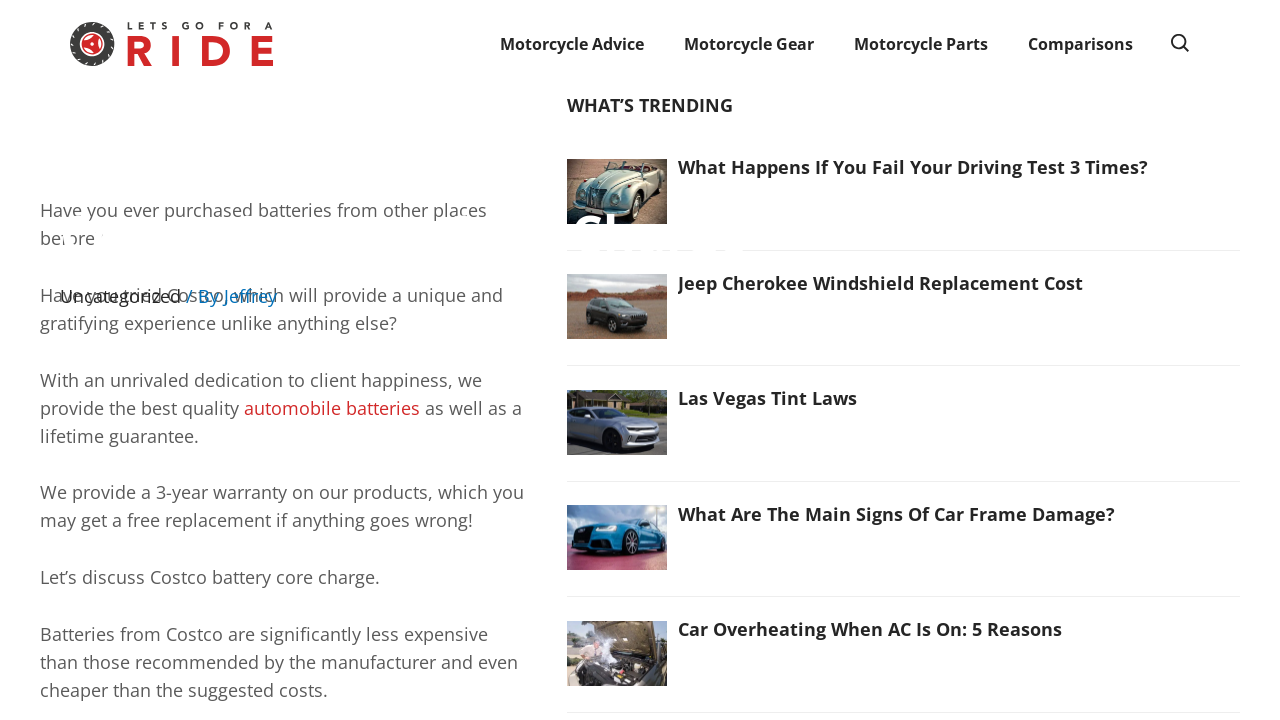Provide the bounding box coordinates for the specified HTML element described in this description: "Comparisons". The coordinates should be four float numbers ranging from 0 to 1, in the format [left, top, right, bottom].

[0.788, 0.028, 0.901, 0.094]